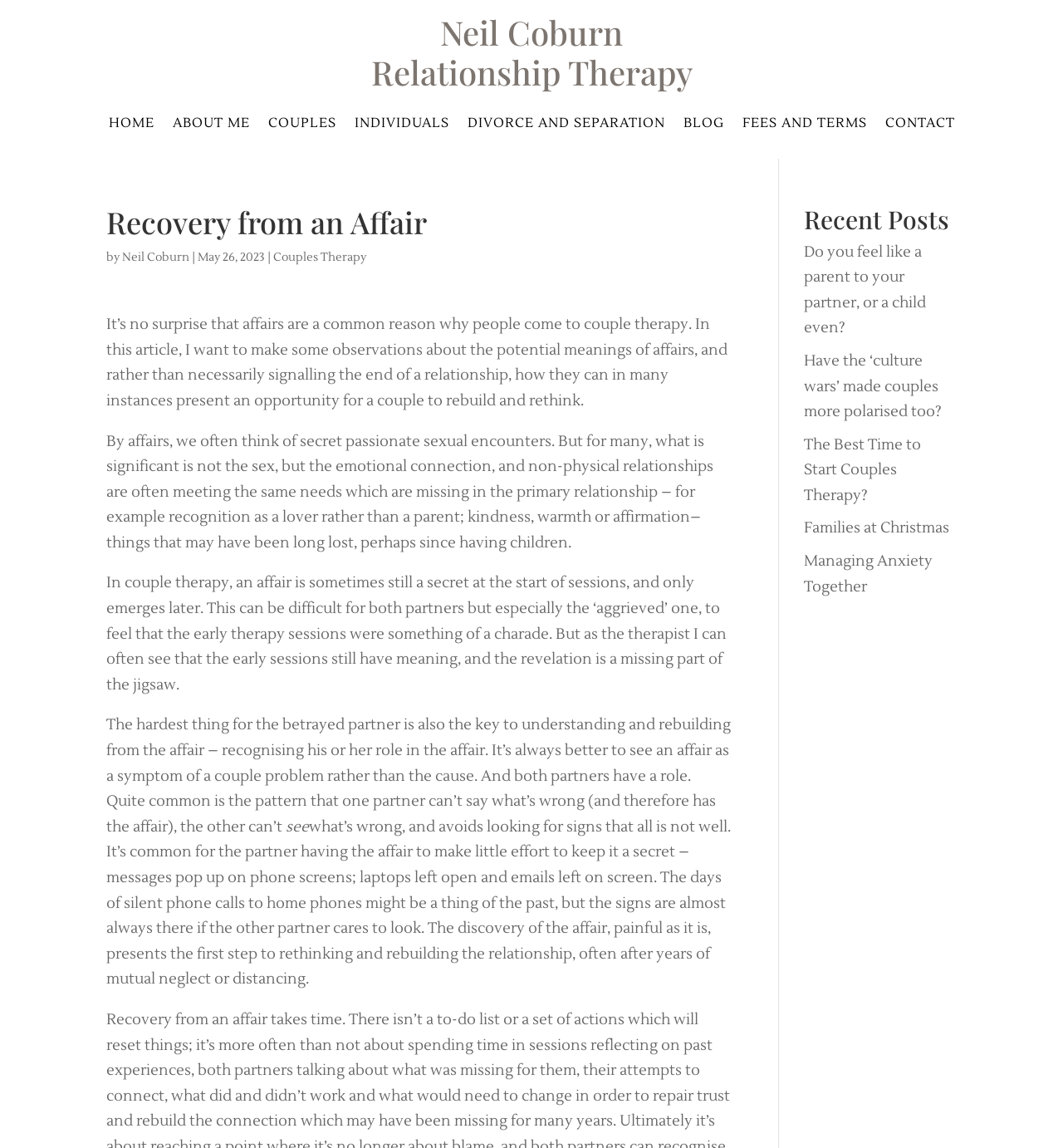Answer the question with a single word or phrase: 
What is the date of the article?

May 26, 2023